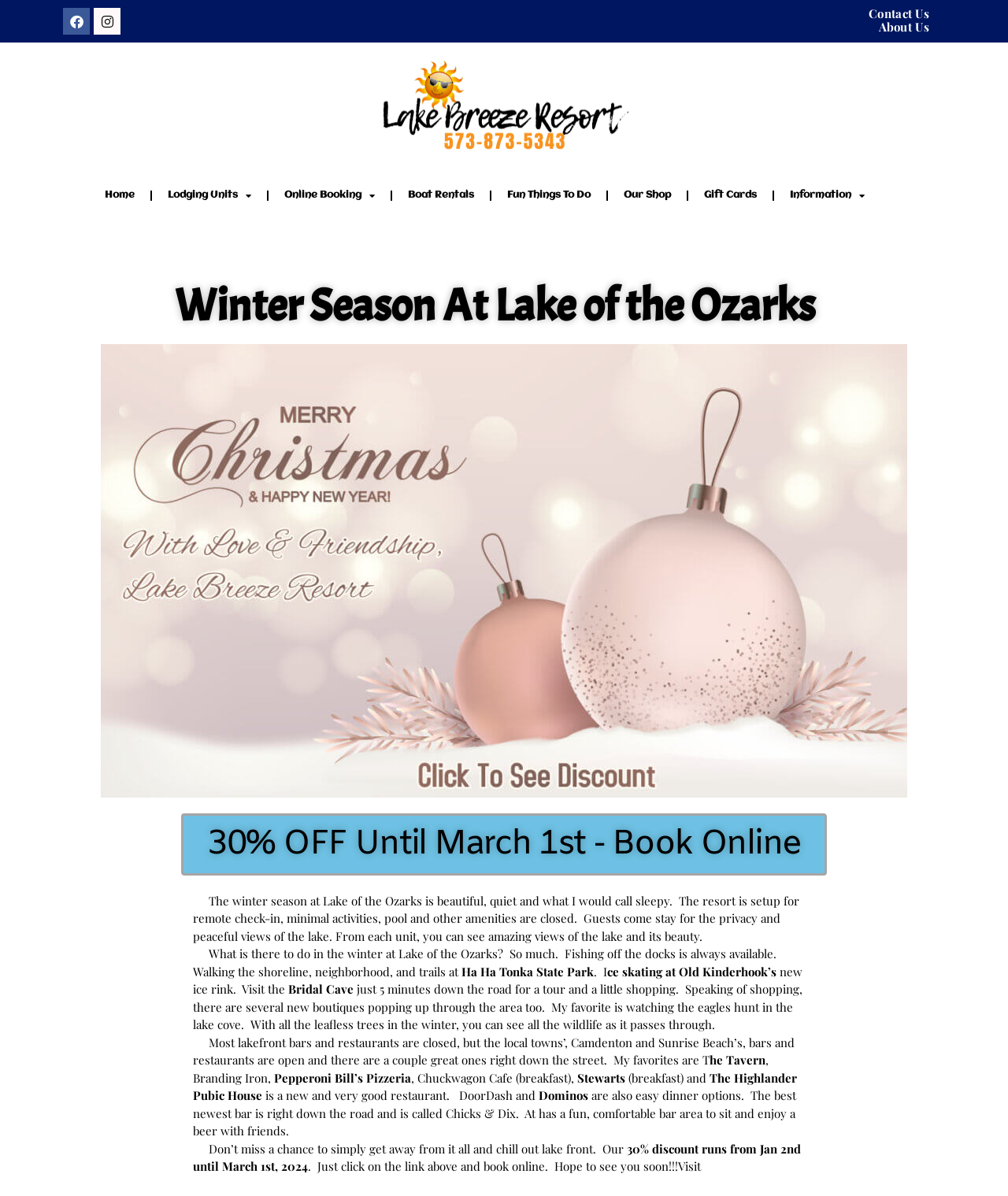Bounding box coordinates are specified in the format (top-left x, top-left y, bottom-right x, bottom-right y). All values are floating point numbers bounded between 0 and 1. Please provide the bounding box coordinate of the region this sentence describes: Fun Things To Do

[0.487, 0.151, 0.601, 0.176]